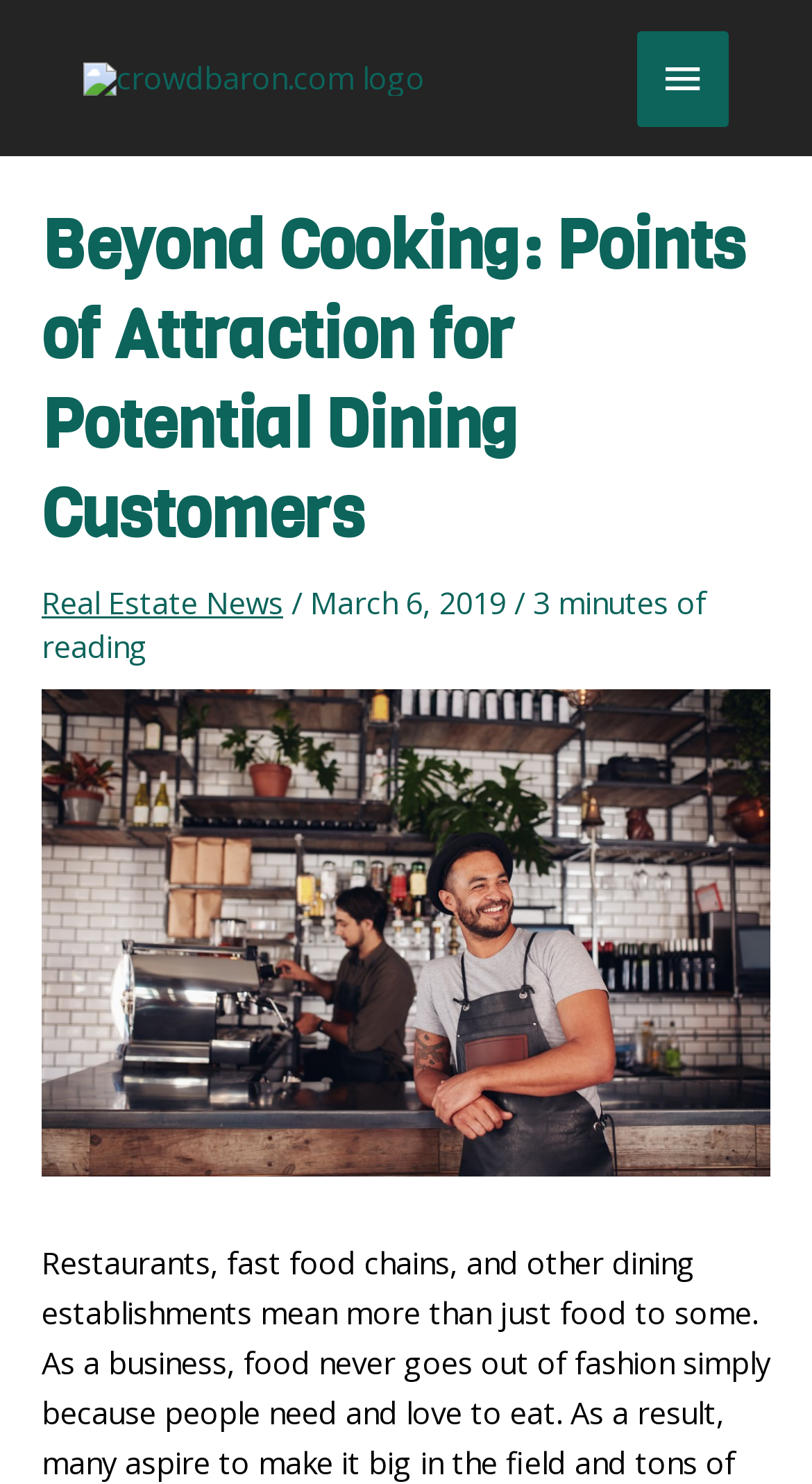What is the date of the article?
Provide a concise answer using a single word or phrase based on the image.

March 6, 2019